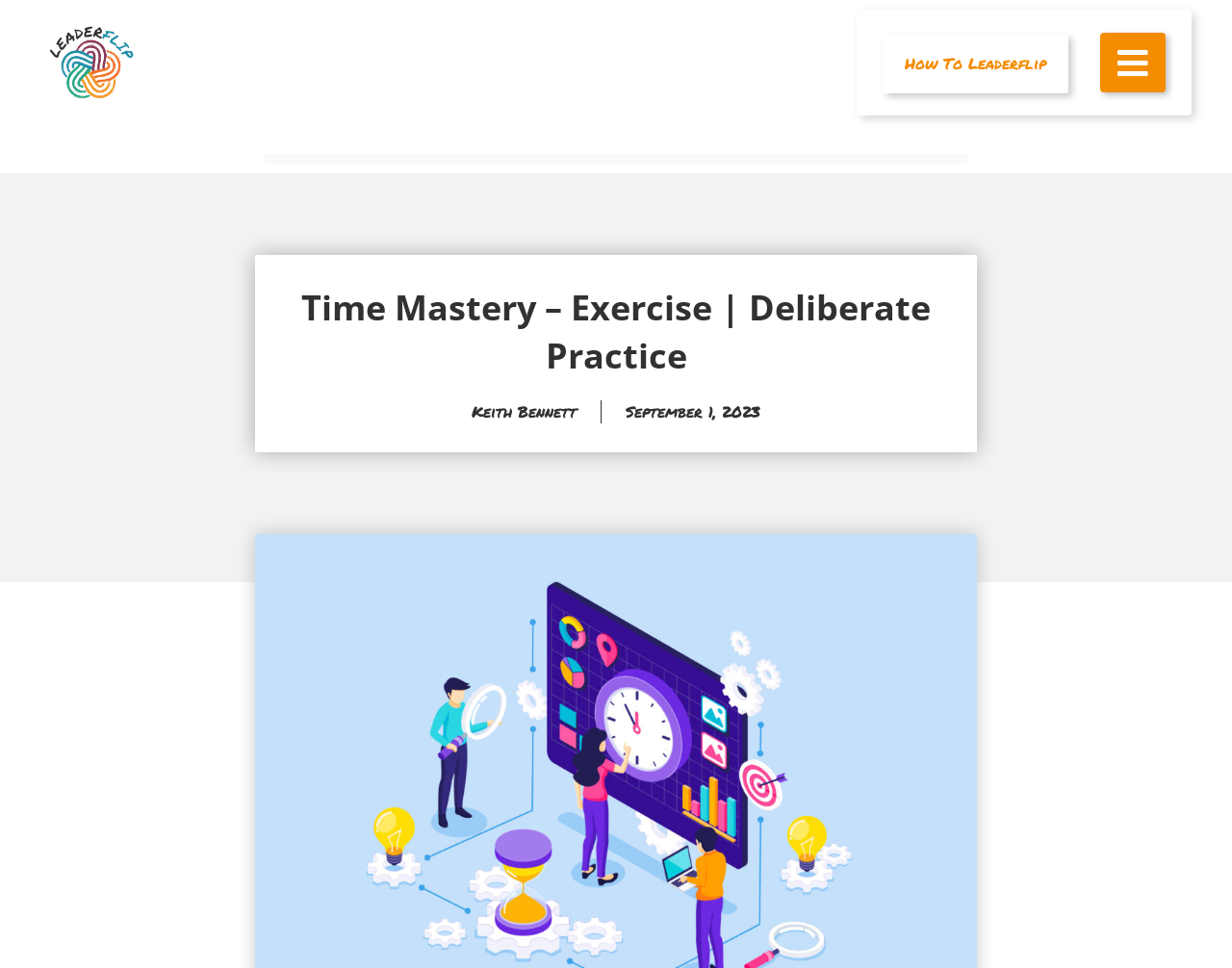Use a single word or phrase to answer the question:
When was the content published?

September 1, 2023